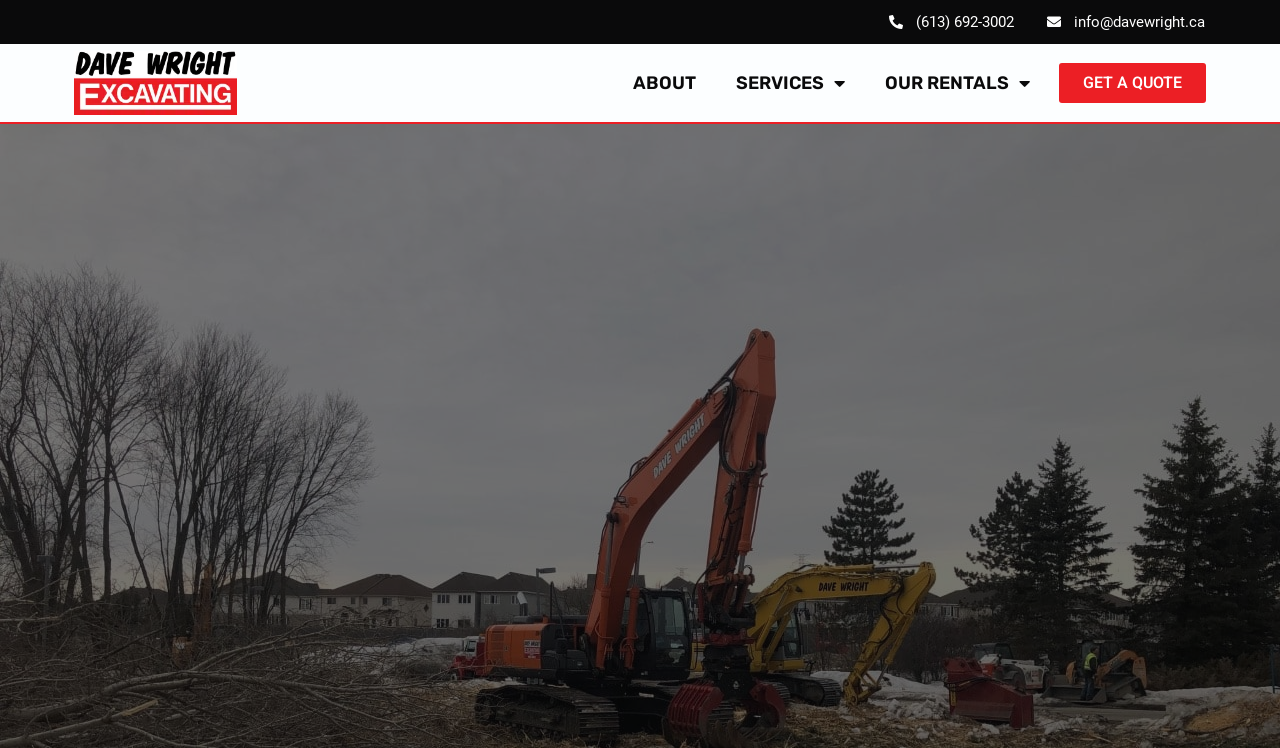Write a detailed summary of the webpage, including text, images, and layout.

The webpage is about equipment rental services in Ottawa, specifically highlighting Dave Wright Excavating. At the top, there are two contact links: a phone number "(613) 692-3002" and an email address "info@davewright.ca", positioned side by side. Below them, there is a logo or icon on the left side, represented by an empty string. 

The main navigation menu is located below the logo, consisting of four links: "ABOUT", "SERVICES", "OUR RENTALS", and "GET A QUOTE". The "SERVICES" and "OUR RENTALS" links have dropdown menus, indicated by the "\uf0d7" symbol. The "GET A QUOTE" link is positioned on the right side of the navigation menu.